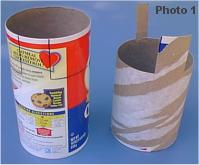Look at the image and write a detailed answer to the question: 
How many containers are shown in the image?

The image depicts two cardboard containers, one larger oatmeal container on the left and a smaller container on the right, both of which are part of a crafting project.